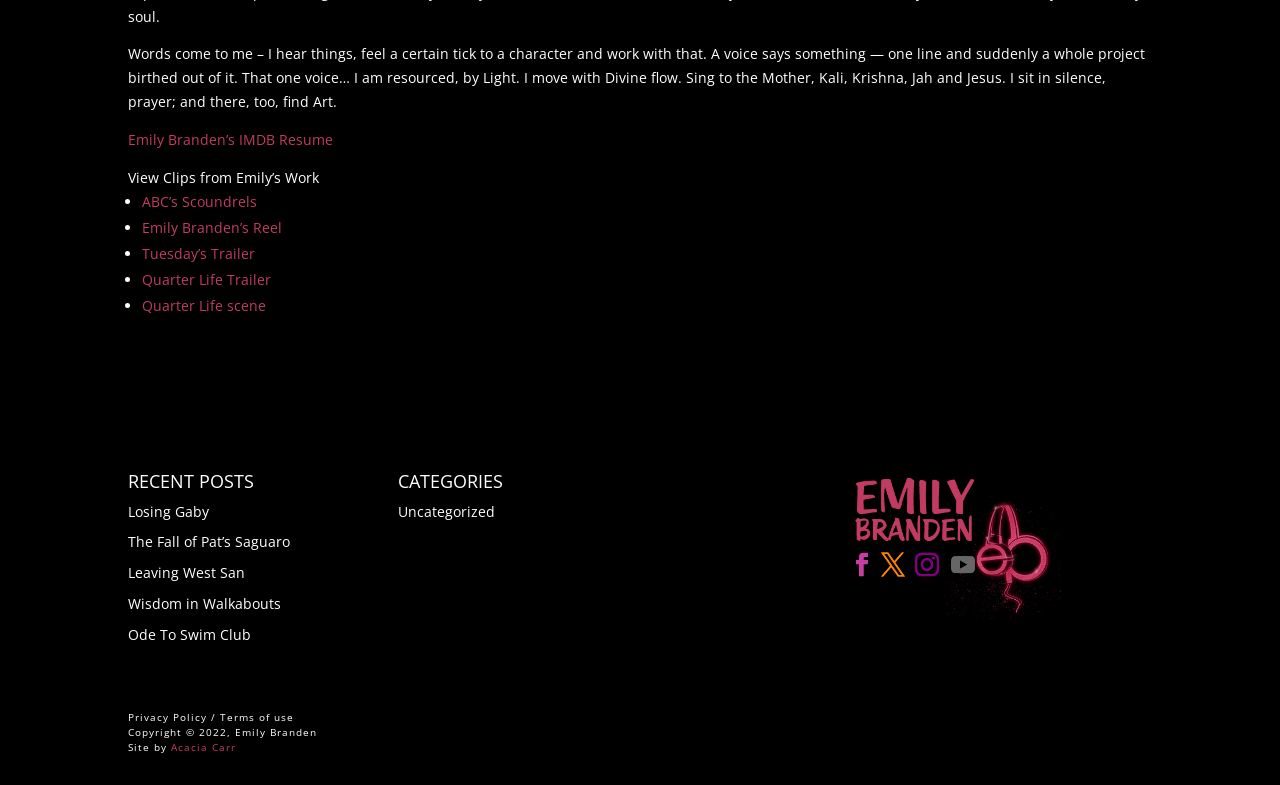Please pinpoint the bounding box coordinates for the region I should click to adhere to this instruction: "View Emily Branden's IMDB Resume".

[0.1, 0.165, 0.26, 0.19]